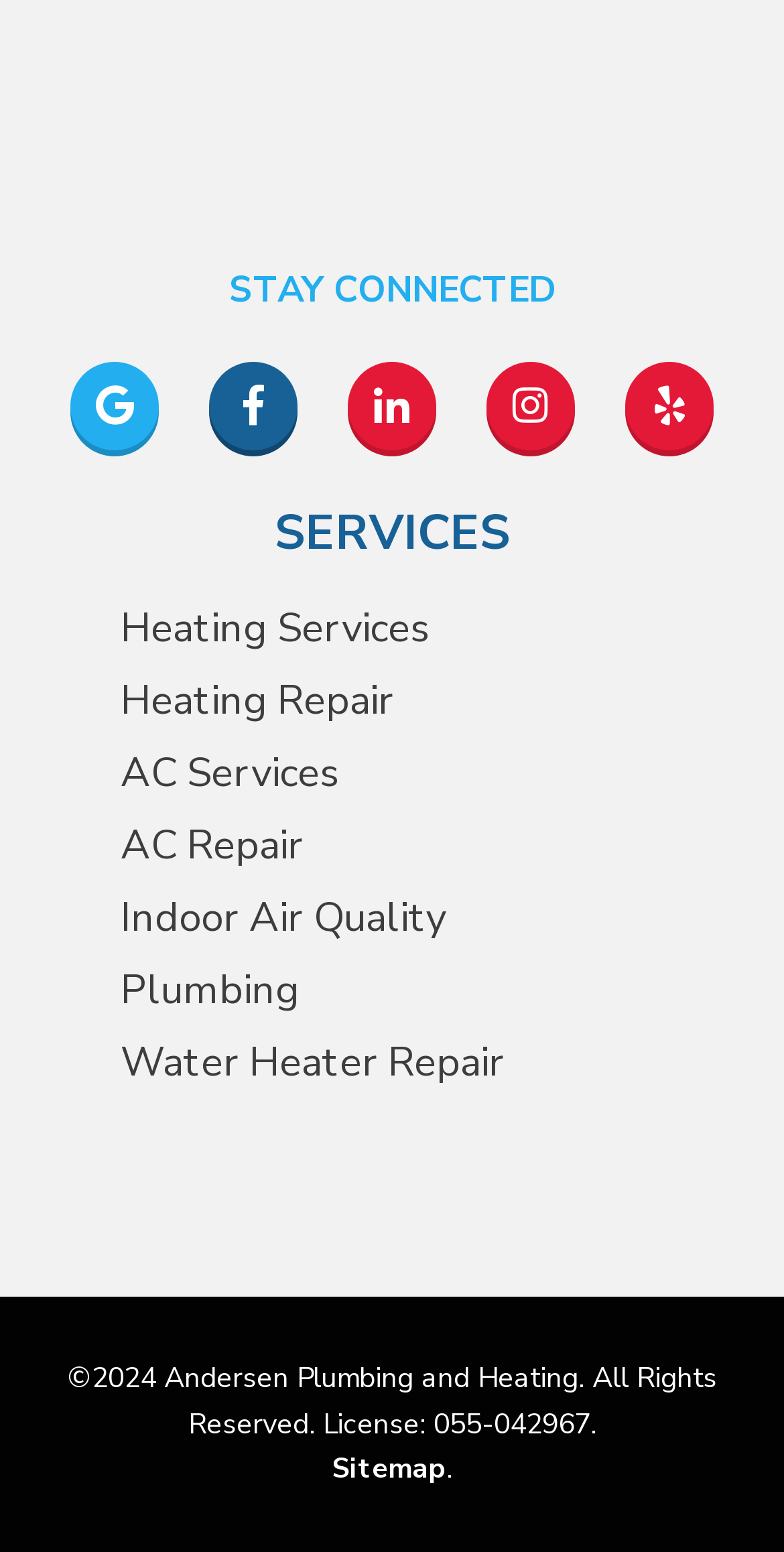What is the license number of Andersen Plumbing and Heating?
Use the information from the screenshot to give a comprehensive response to the question.

I found the copyright information at the bottom of the webpage, which includes the license number of Andersen Plumbing and Heating, which is 055-042967.